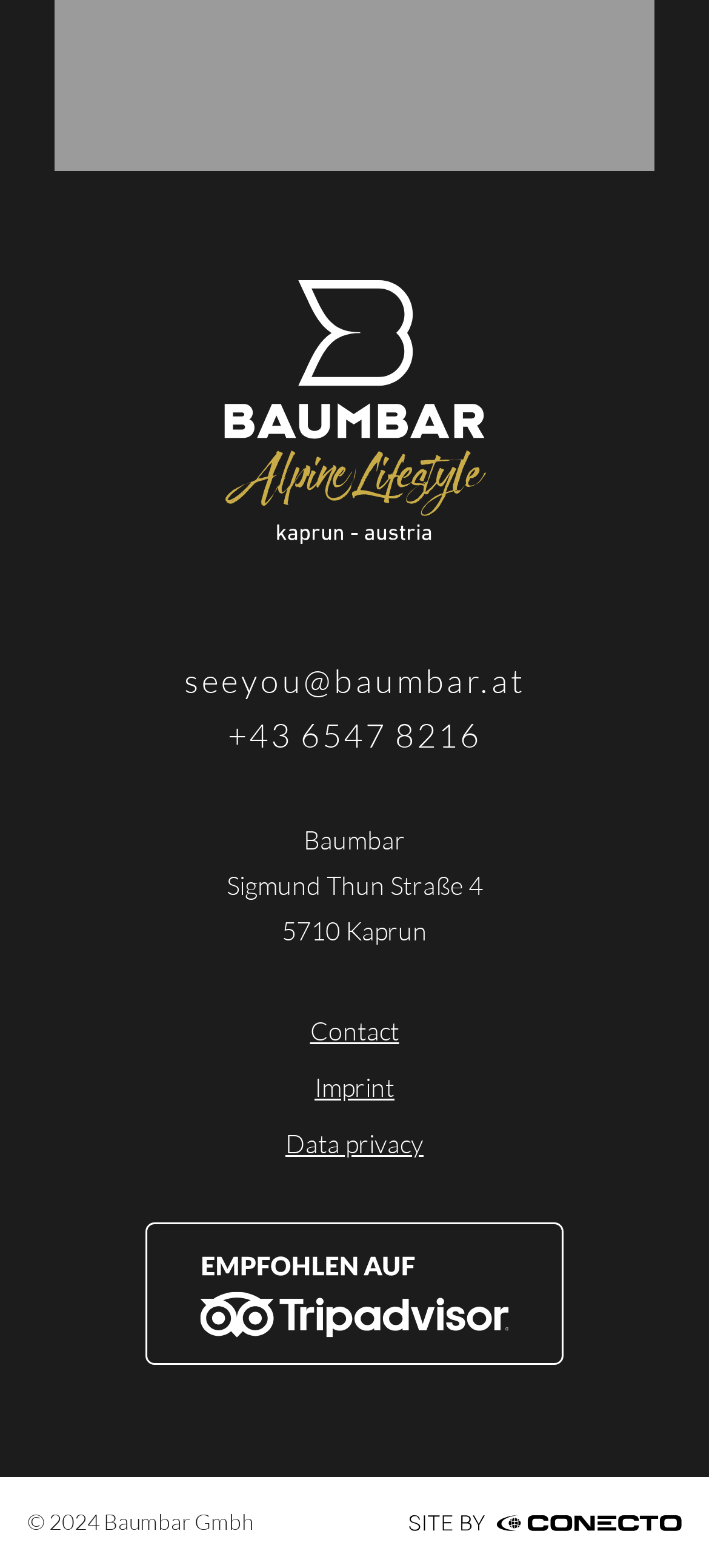What is the street address of Baumbar?
We need a detailed and exhaustive answer to the question. Please elaborate.

I found the street address by looking at the group element that contains the StaticText elements 'Baumbar', 'Sigmund Thun Straße 4', and '5710 Kaprun'. The street address is 'Sigmund Thun Straße 4'.